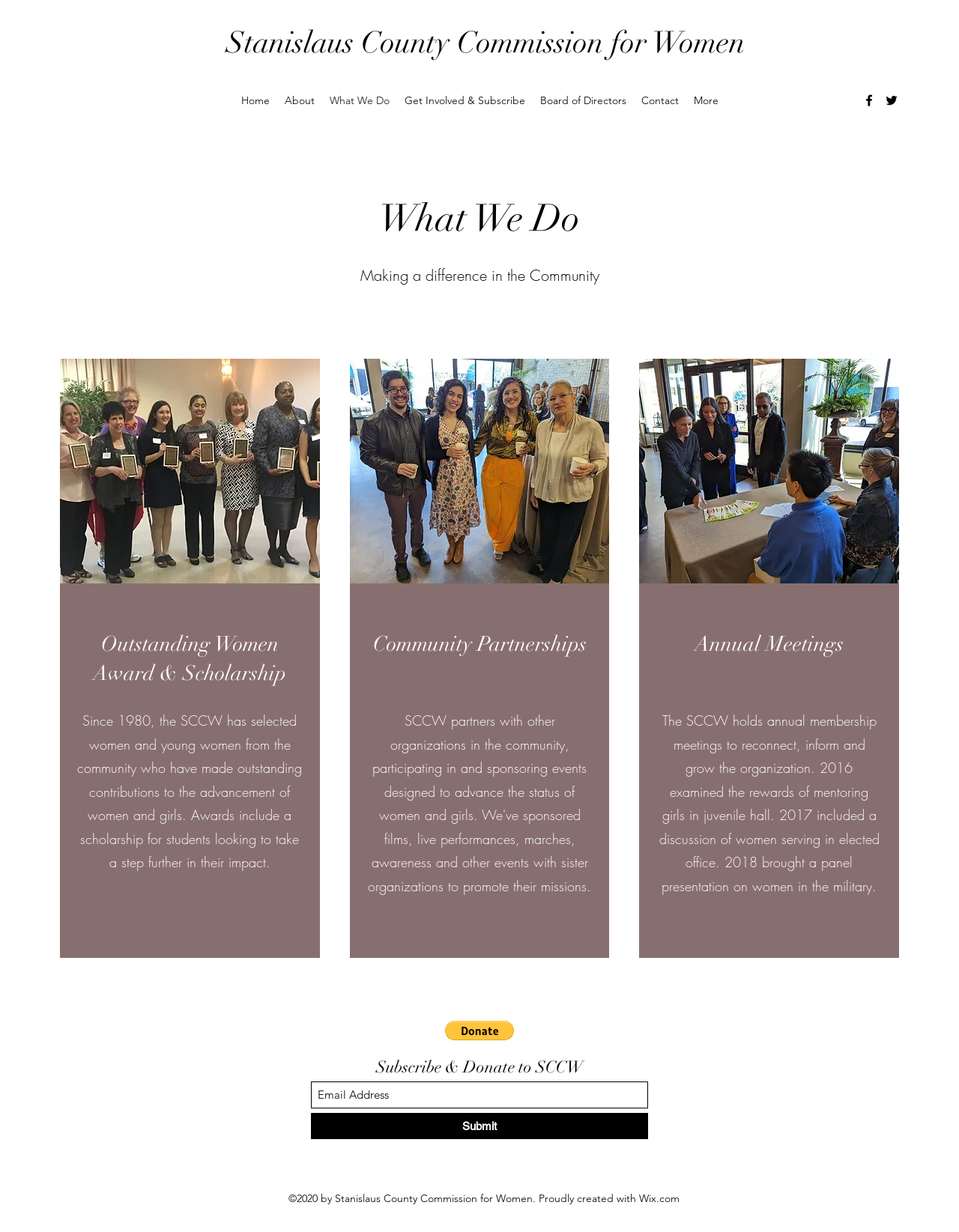Find the bounding box coordinates for the area that must be clicked to perform this action: "Click the Donate via PayPal button".

[0.464, 0.829, 0.536, 0.844]